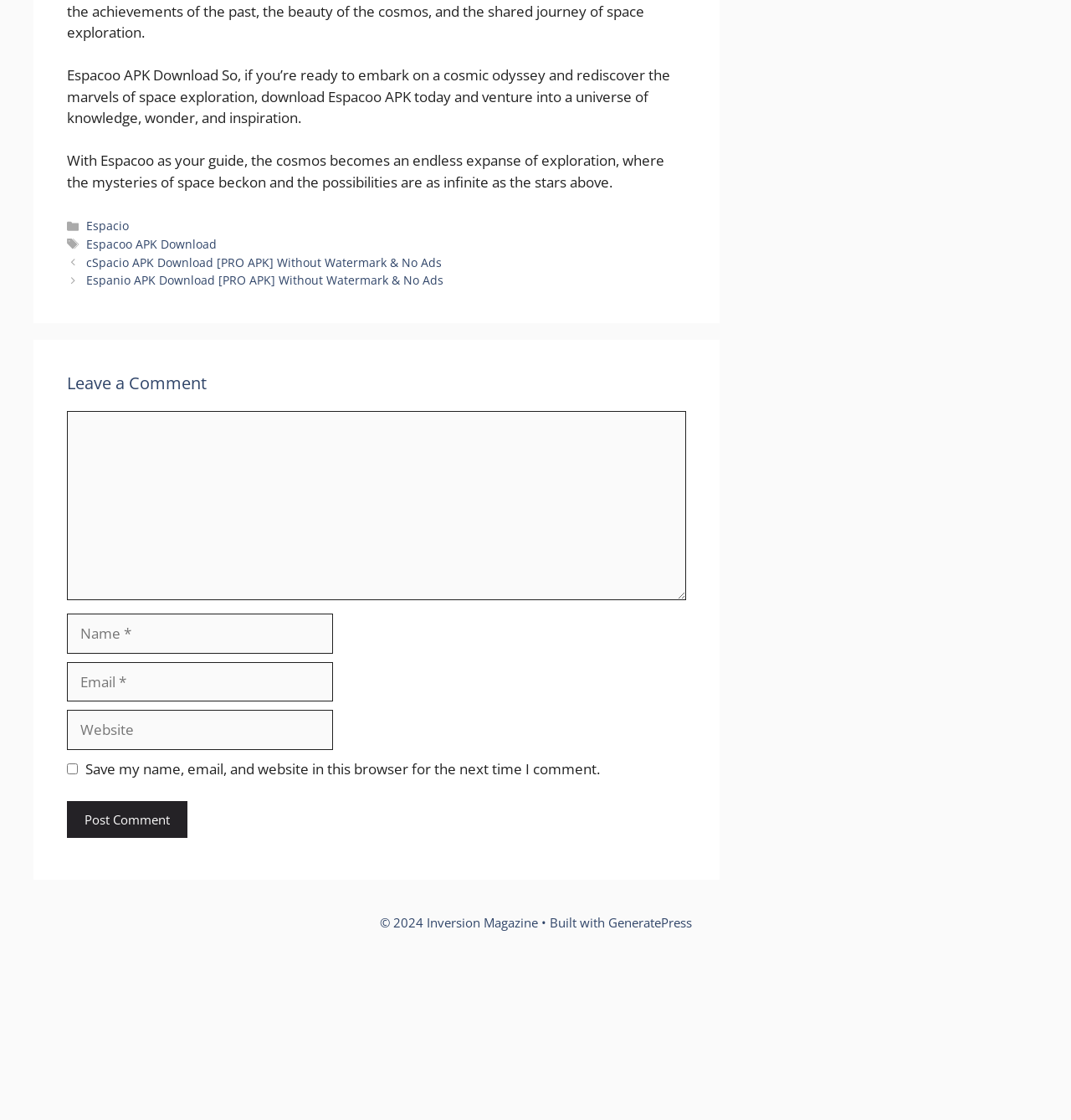Please identify the coordinates of the bounding box that should be clicked to fulfill this instruction: "Click on UAE Times Now link".

None